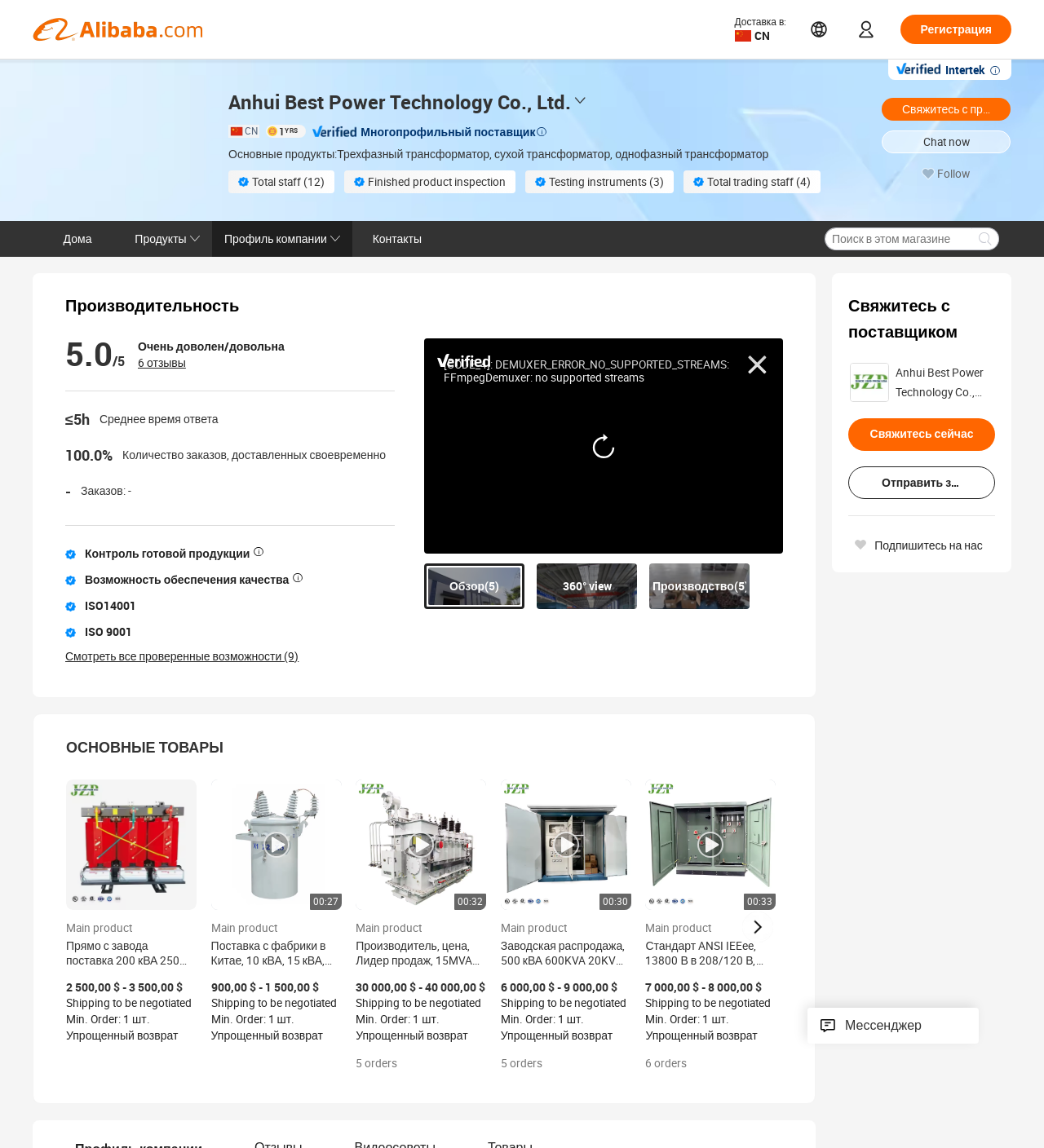Please find the bounding box coordinates of the section that needs to be clicked to achieve this instruction: "Contact the supplier".

[0.812, 0.256, 0.917, 0.298]